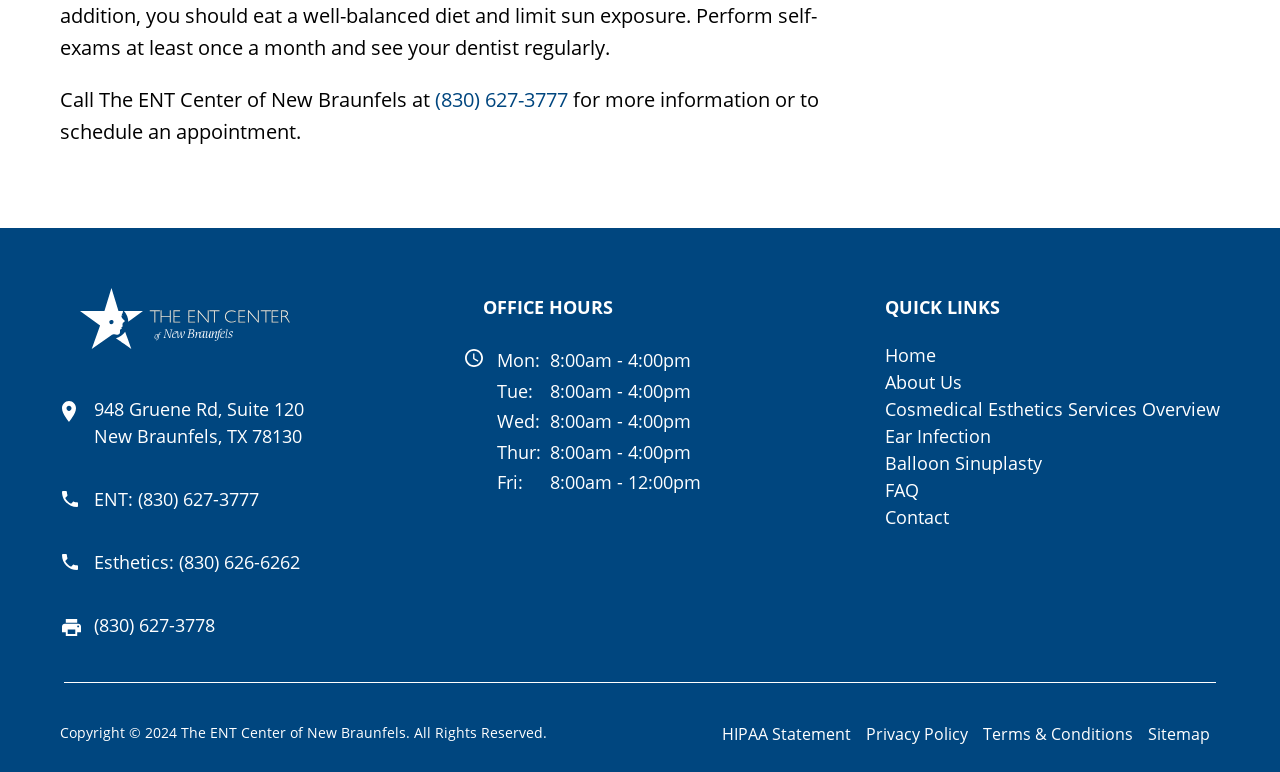Specify the bounding box coordinates of the area to click in order to execute this command: 'Go to the home page'. The coordinates should consist of four float numbers ranging from 0 to 1, and should be formatted as [left, top, right, bottom].

[0.691, 0.444, 0.731, 0.475]